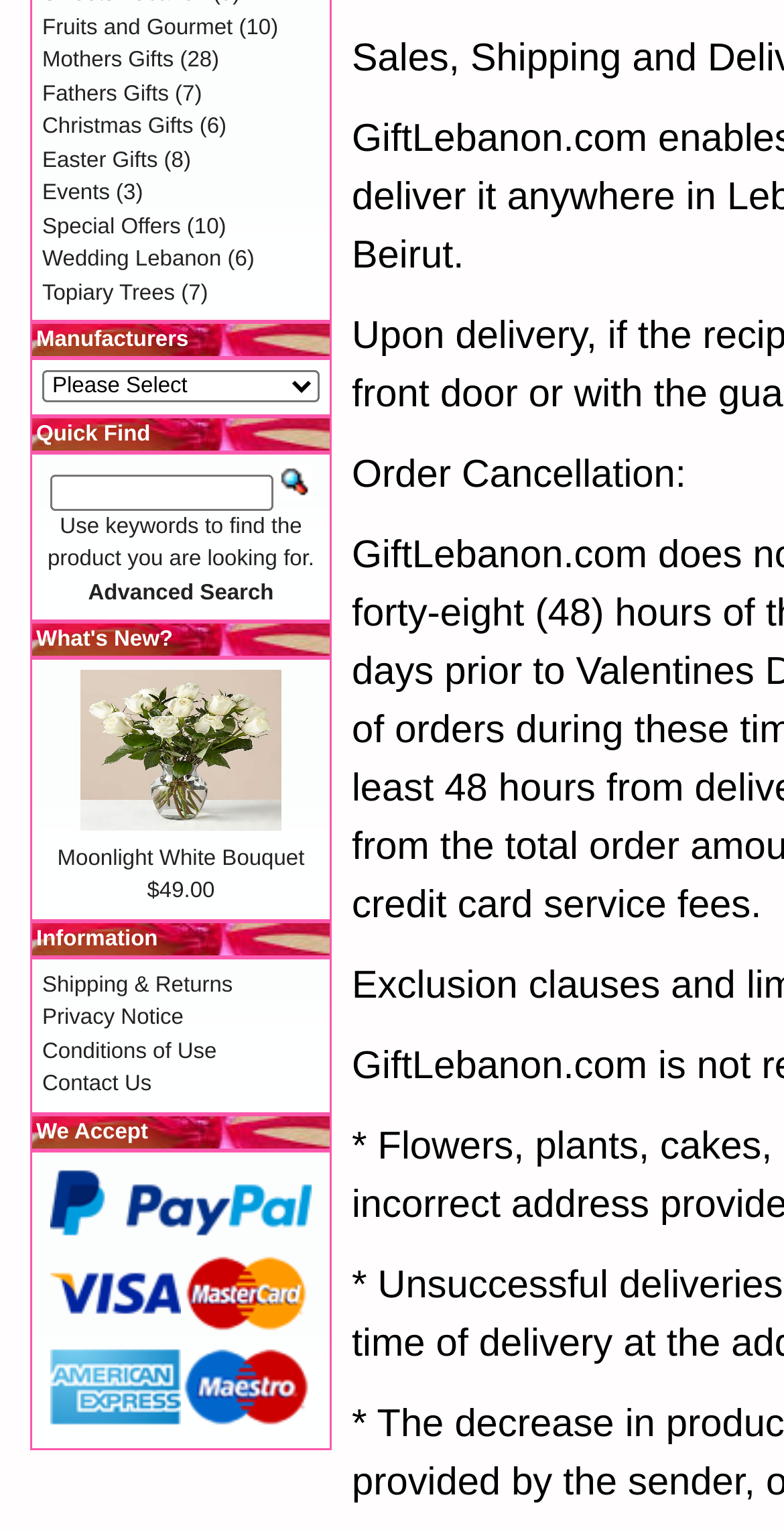Locate the UI element described as follows: "parent_node: Moonlight White Bouquet". Return the bounding box coordinates as four float numbers between 0 and 1 in the order [left, top, right, bottom].

[0.103, 0.53, 0.359, 0.546]